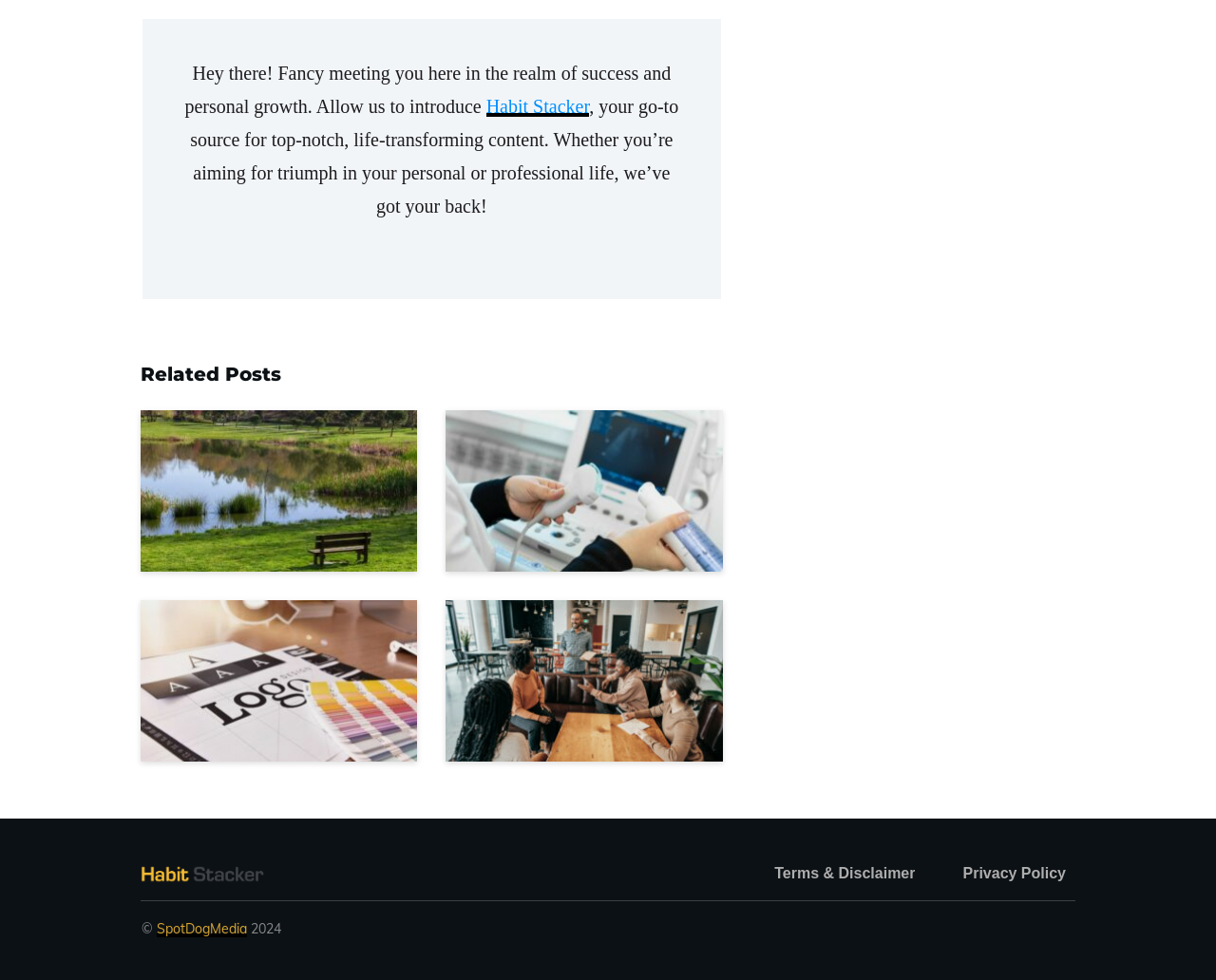Determine the bounding box coordinates for the clickable element required to fulfill the instruction: "Click on Habit Stacker". Provide the coordinates as four float numbers between 0 and 1, i.e., [left, top, right, bottom].

[0.4, 0.098, 0.485, 0.119]